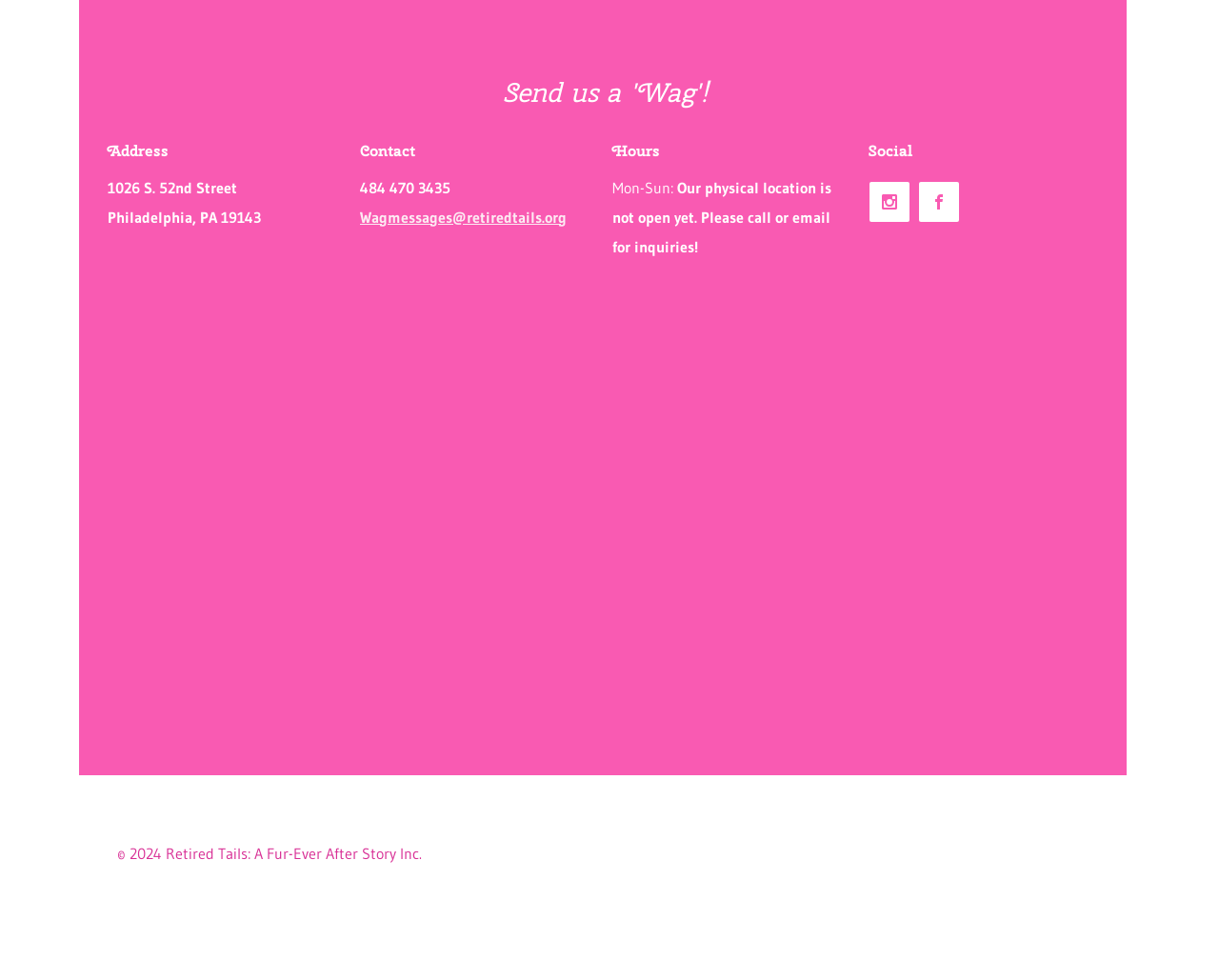What is the address of Retired Tails?
Using the picture, provide a one-word or short phrase answer.

1026 S. 52nd Street, Philadelphia, PA 19143